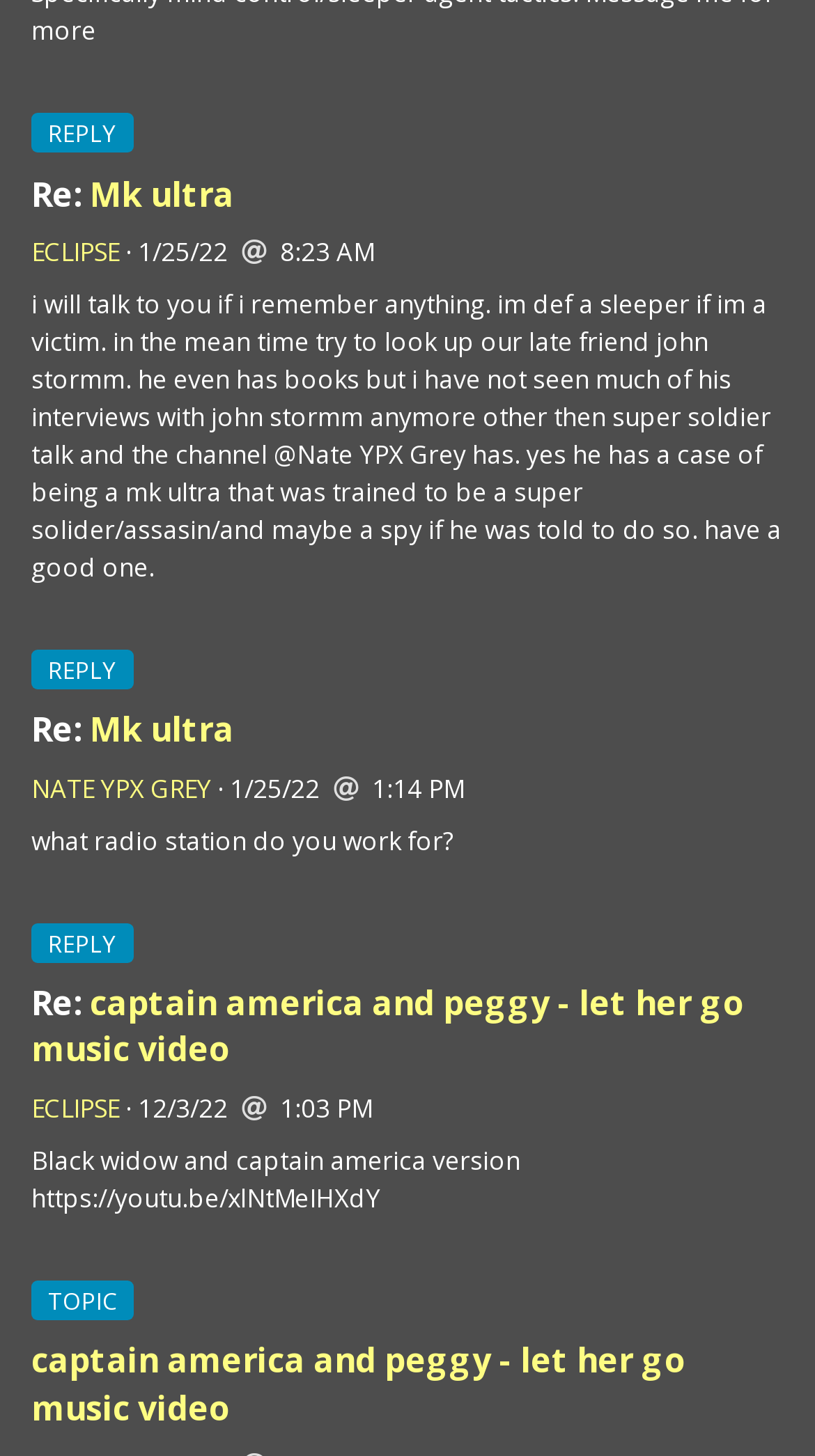Find the bounding box coordinates for the HTML element described as: "Nate YPX Grey". The coordinates should consist of four float values between 0 and 1, i.e., [left, top, right, bottom].

[0.038, 0.529, 0.259, 0.553]